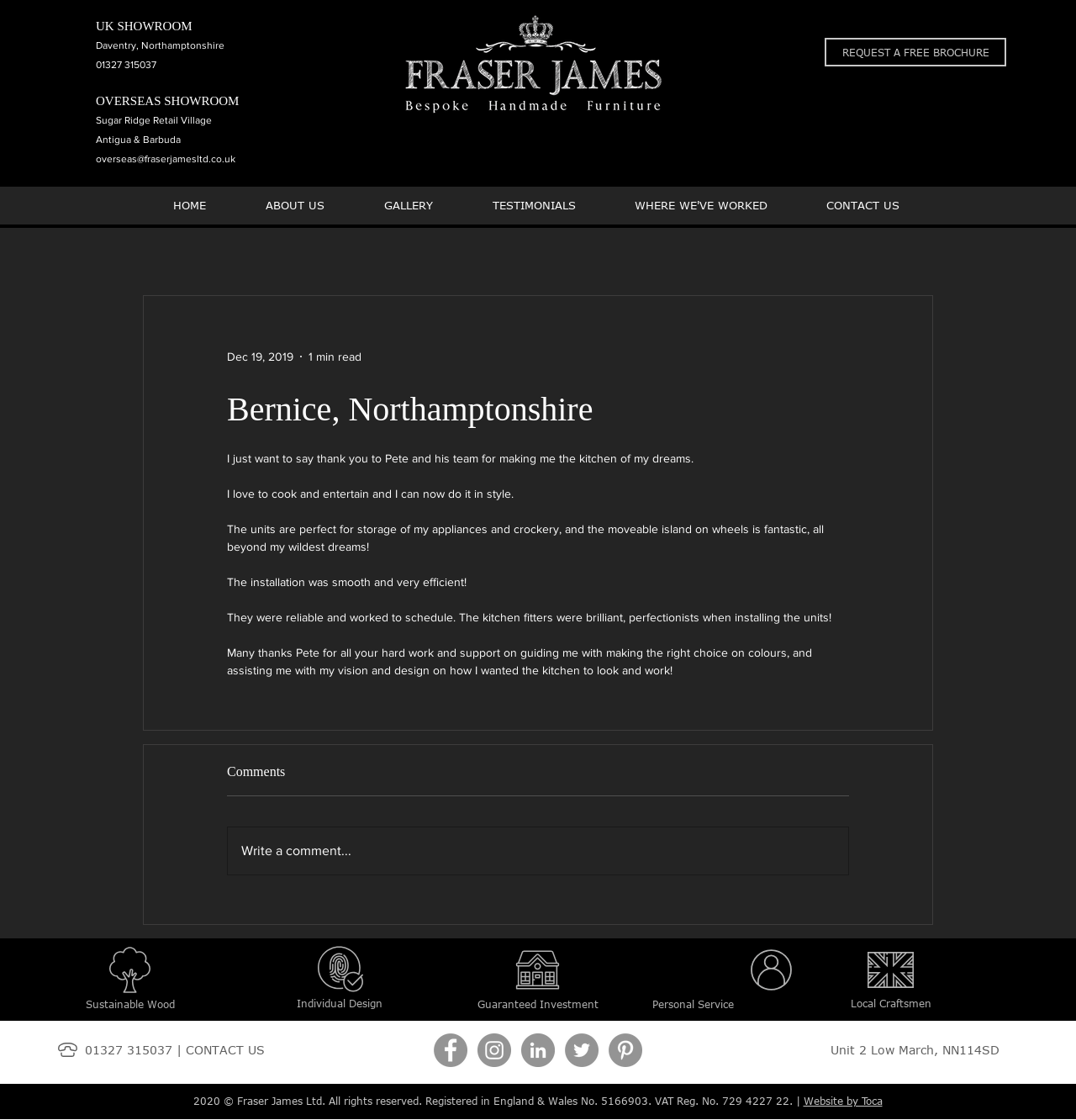Create a detailed summary of all the visual and textual information on the webpage.

This webpage appears to be a testimonial page for a kitchen design and installation company, Fraser James Ltd. At the top of the page, there is a heading that reads "UK SHOWROOM Daventry, Northamptonshire 01327 315037 OVERSEAS SHOWROOM Sugar Ridge Retail Village Antigua & Barbuda overseas@fraserjamesltd.co.uk". Below this, there is a logo image of Fraser James Ltd. and a button to request a free brochure.

The main content of the page is a testimonial from a satisfied customer, Bernice from Northamptonshire. The testimonial is divided into several paragraphs, each describing the customer's positive experience with the company. The text is accompanied by a heading that reads "Bernice, Northamptonshire" and a date "Dec 19, 2019" with a reading time of "1 min read".

Below the testimonial, there is a heading that reads "Comments" and a button to write a comment. The page also features a navigation menu with links to other pages on the website, including "HOME", "ABOUT US", "GALLERY", "TESTIMONIALS", "WHERE WE'VE WORKED", and "CONTACT US".

At the bottom of the page, there are several sections with static text, including a list of the company's values, such as "Local Craftsmen", "Sustainable Wood", "Individual Design", "Guaranteed Investment", and "Personal Service". There is also a section with contact information, including a phone number and a link to contact the company. Additionally, there are links to the company's social media profiles, including Facebook, Instagram, LinkedIn, Twitter, and Pinterest.

Finally, there is a footer section with the company's address, copyright information, and a link to the website designer, Toca.